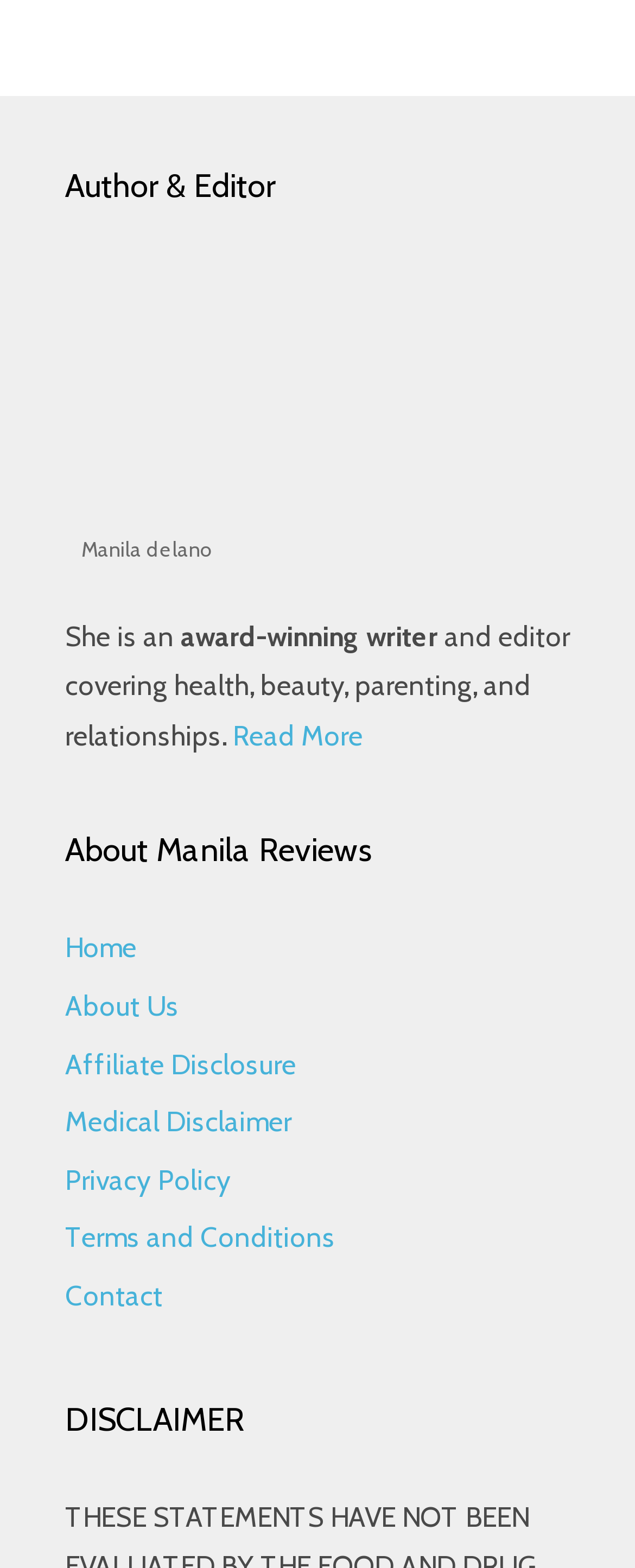Find the bounding box coordinates of the element's region that should be clicked in order to follow the given instruction: "Read more about the author". The coordinates should consist of four float numbers between 0 and 1, i.e., [left, top, right, bottom].

[0.367, 0.459, 0.572, 0.479]